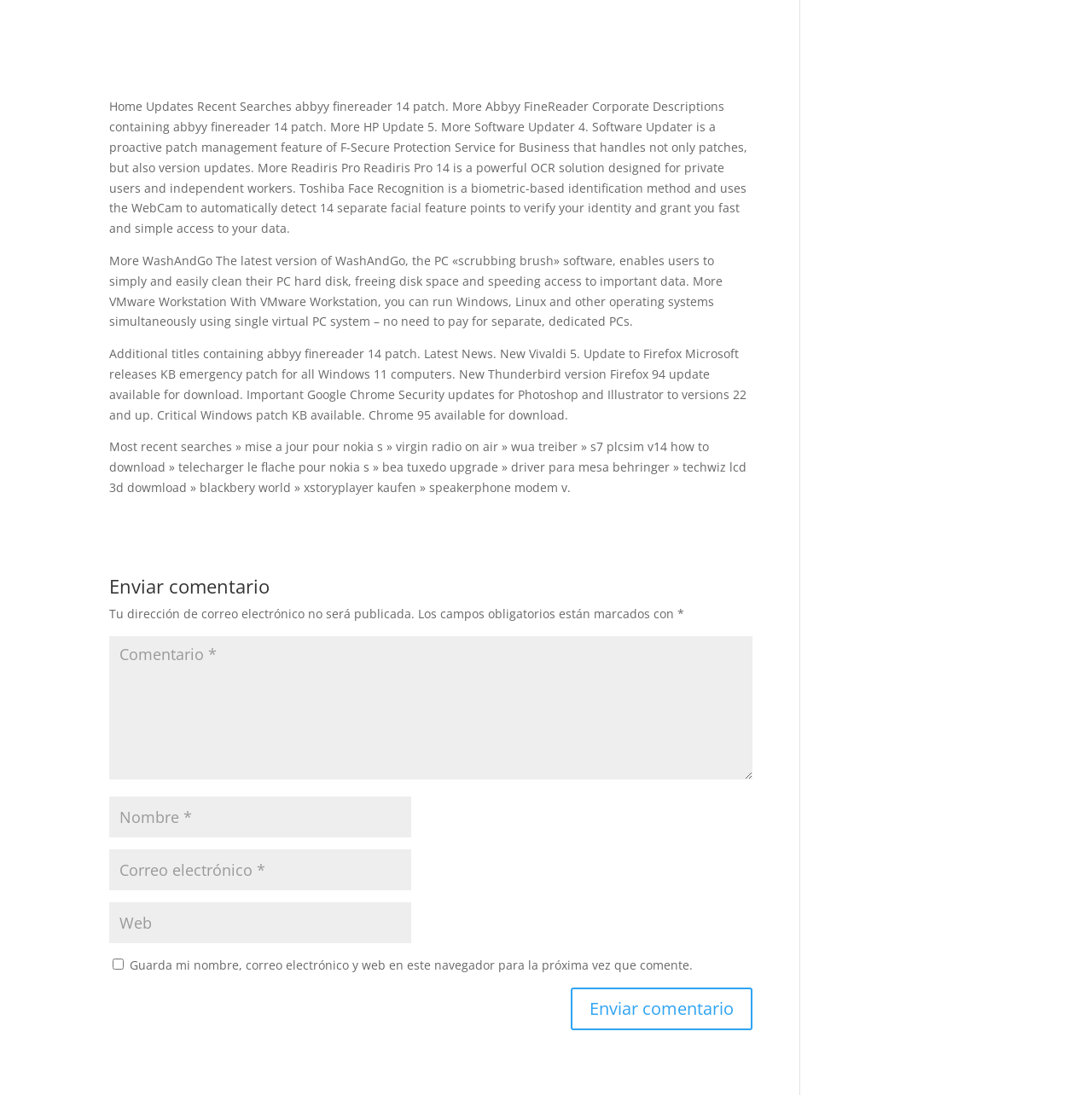What is the main topic of the recent news section?
Give a detailed response to the question by analyzing the screenshot.

The recent news section appears to be discussing software updates, including updates to Firefox, Vivaldi, and Chrome, as well as critical Windows patches.